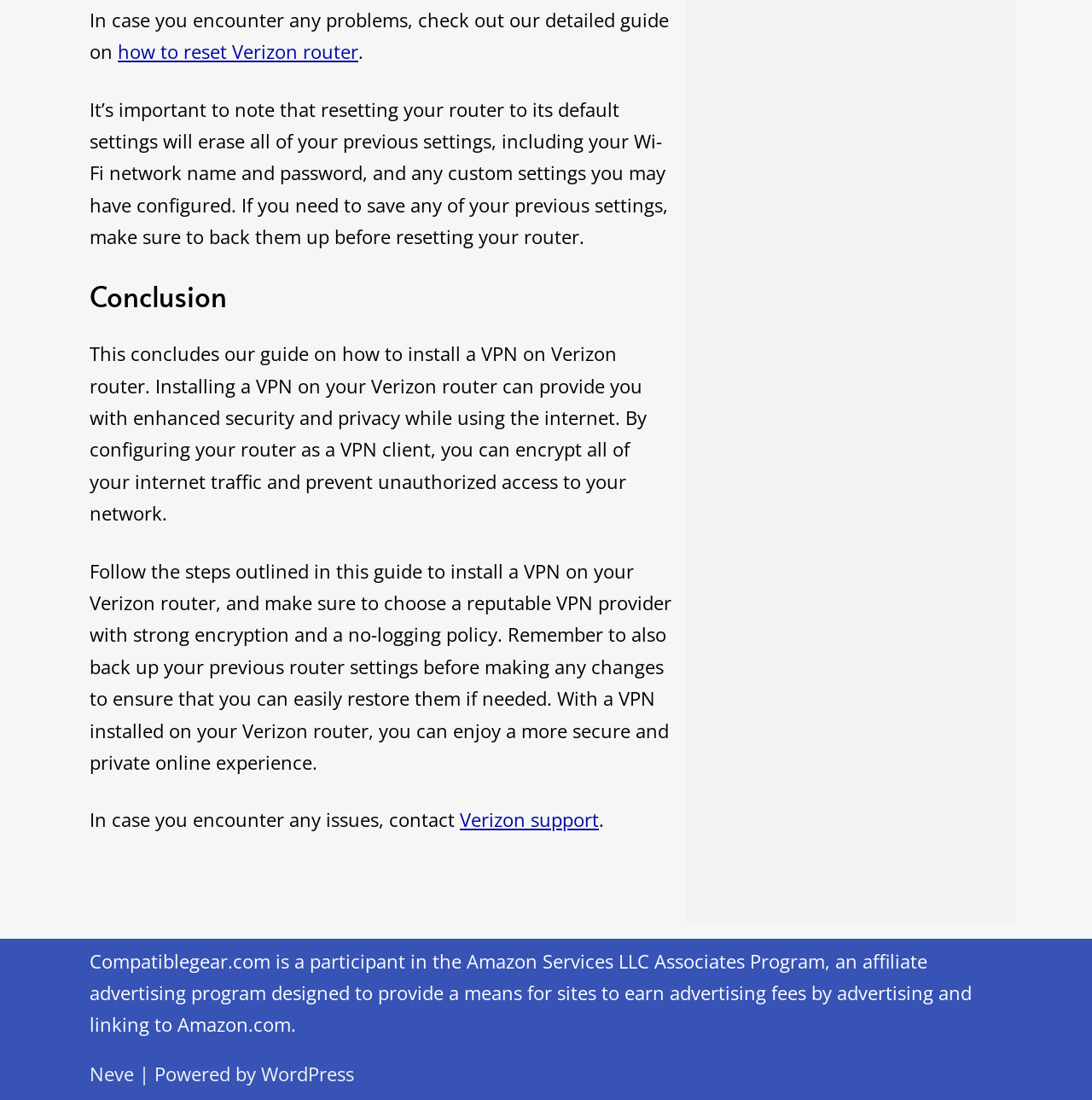What will happen to previous settings after resetting a Verizon router?
Refer to the image and provide a thorough answer to the question.

The webpage states that resetting a Verizon router to its default settings will erase all previous settings, including the Wi-Fi network name and password, and any custom settings that may have been configured.